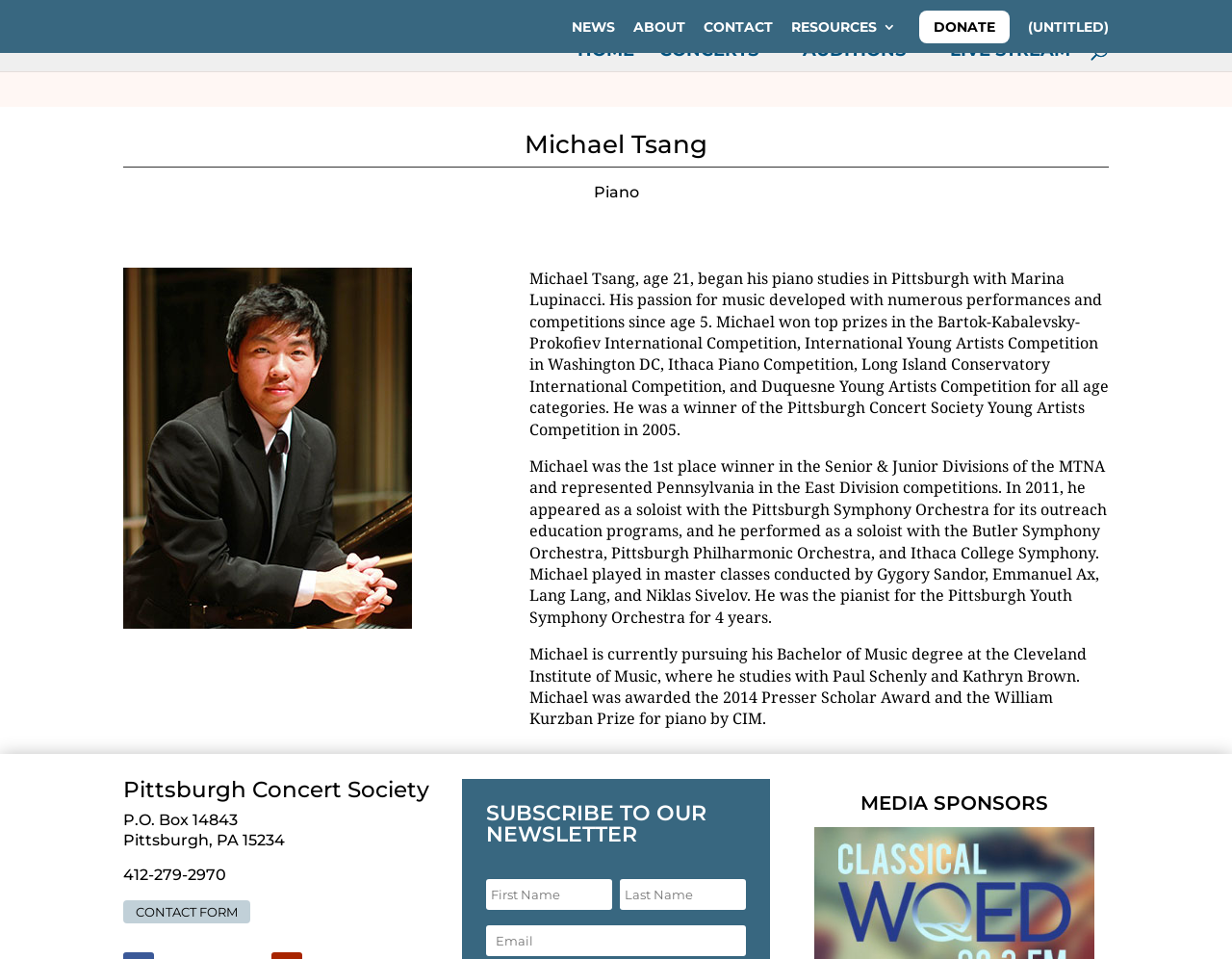Provide a one-word or brief phrase answer to the question:
What is the Pittsburgh Concert Society's contact information?

P.O. Box 14843, Pittsburgh, PA 15234, 412-279-2970